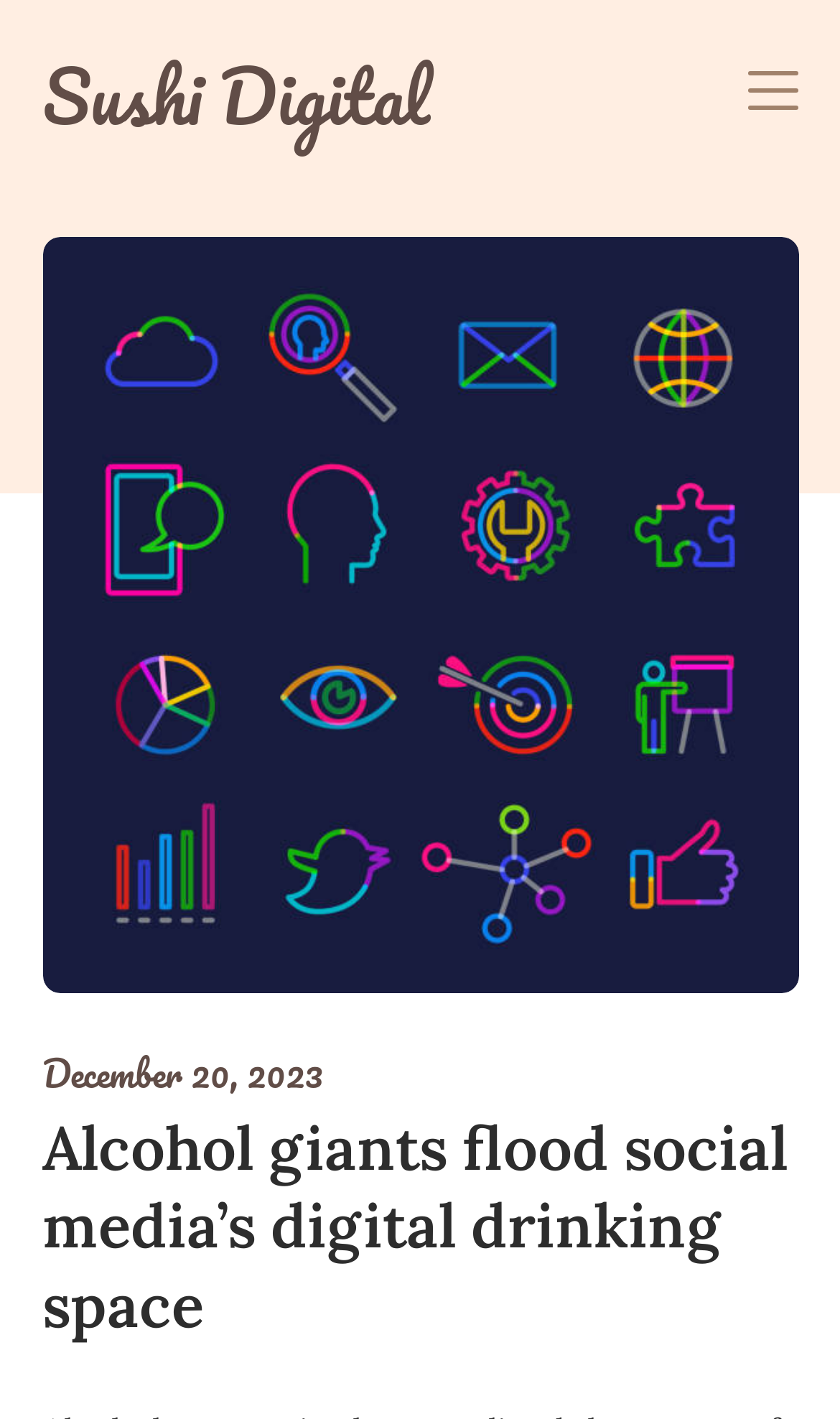Is there an image in the top section?
Using the visual information, reply with a single word or short phrase.

Yes